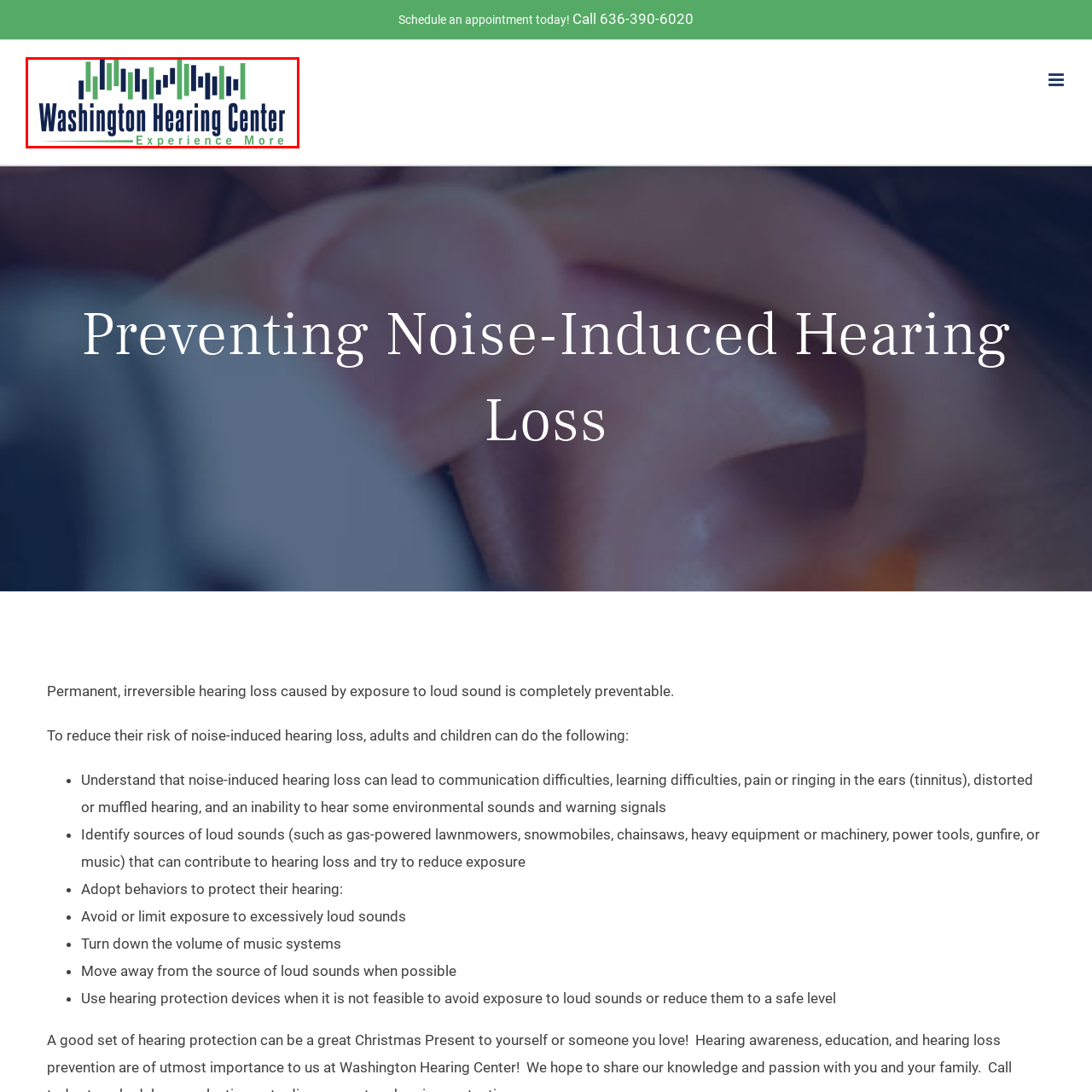Please provide a comprehensive description of the image highlighted by the red bounding box.

The image showcases the logo of the Washington Hearing Center, a healthcare facility focused on hearing health. The logo features a modern design with a stylized sound wave represented by vertical bars in varying heights and shades of green, suggesting a theme of sound and hearing. Below the graphic, the name "Washington Hearing Center" is prominently displayed in bold, dark blue letters, emphasizing the center’s commitment to auditory health. The tagline "Experience More" appears in a lighter green font, inviting visitors to embrace a fuller, clearer auditory experience. This branding effectively communicates the center's dedication to preventing noise-induced hearing loss and enhancing overall hearing quality.